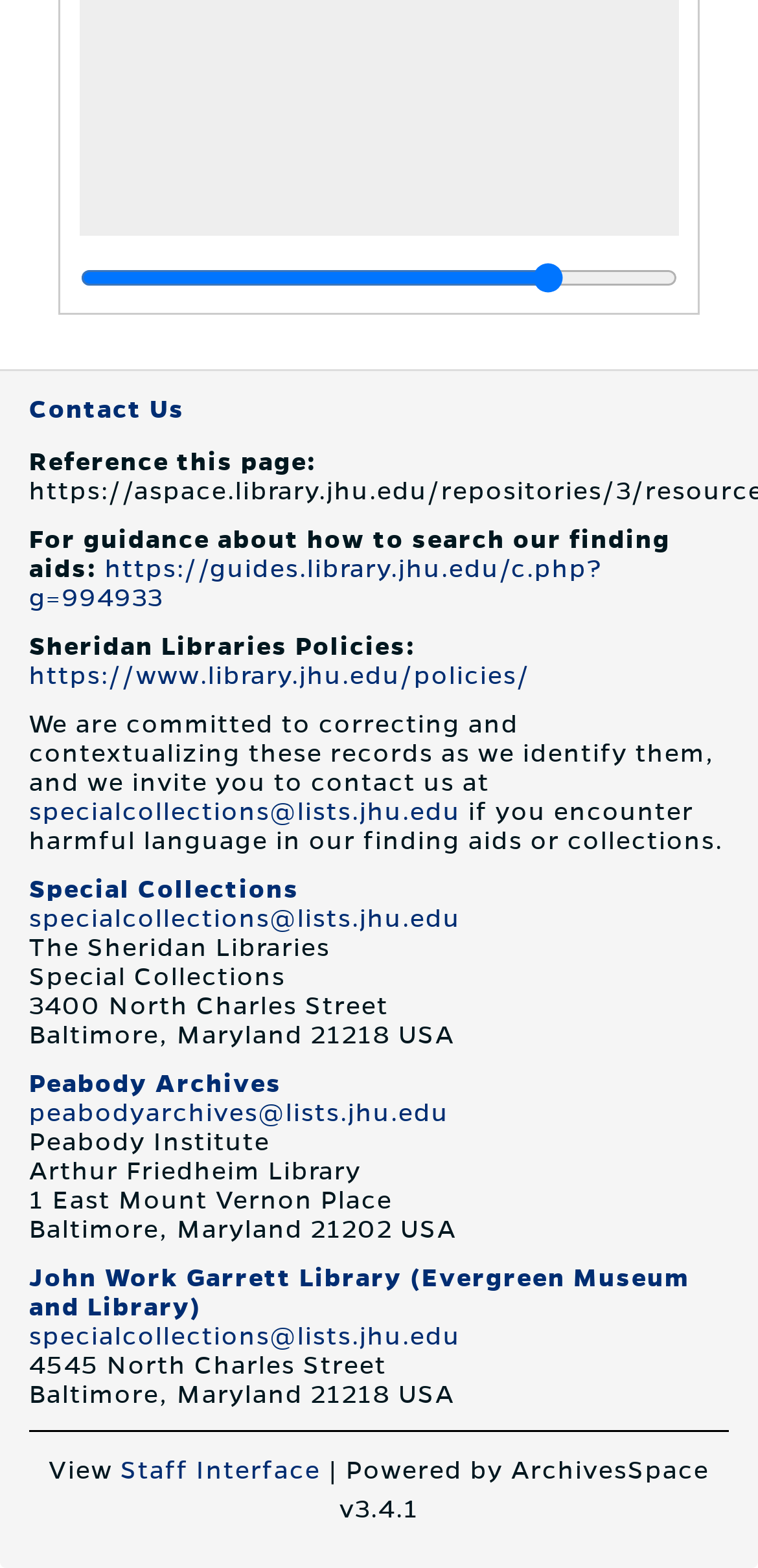Please specify the bounding box coordinates of the clickable region necessary for completing the following instruction: "View Sheridan Libraries Policies". The coordinates must consist of four float numbers between 0 and 1, i.e., [left, top, right, bottom].

[0.038, 0.423, 0.7, 0.44]